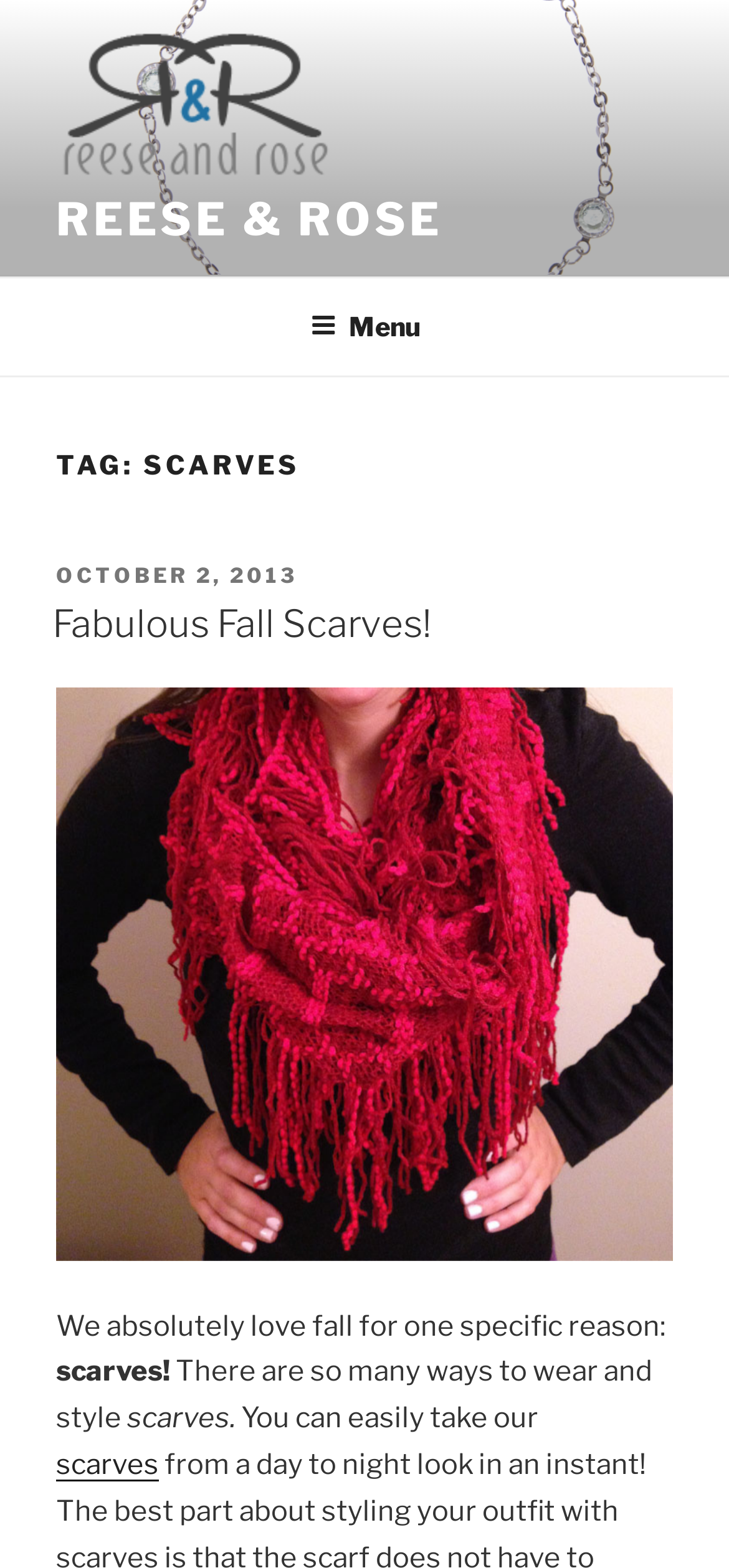When was the post about scarves published?
Kindly answer the question with as much detail as you can.

The publication date of the post can be determined by looking at the link 'OCTOBER 2, 2013' which is located below the heading 'TAG: SCARVES'.